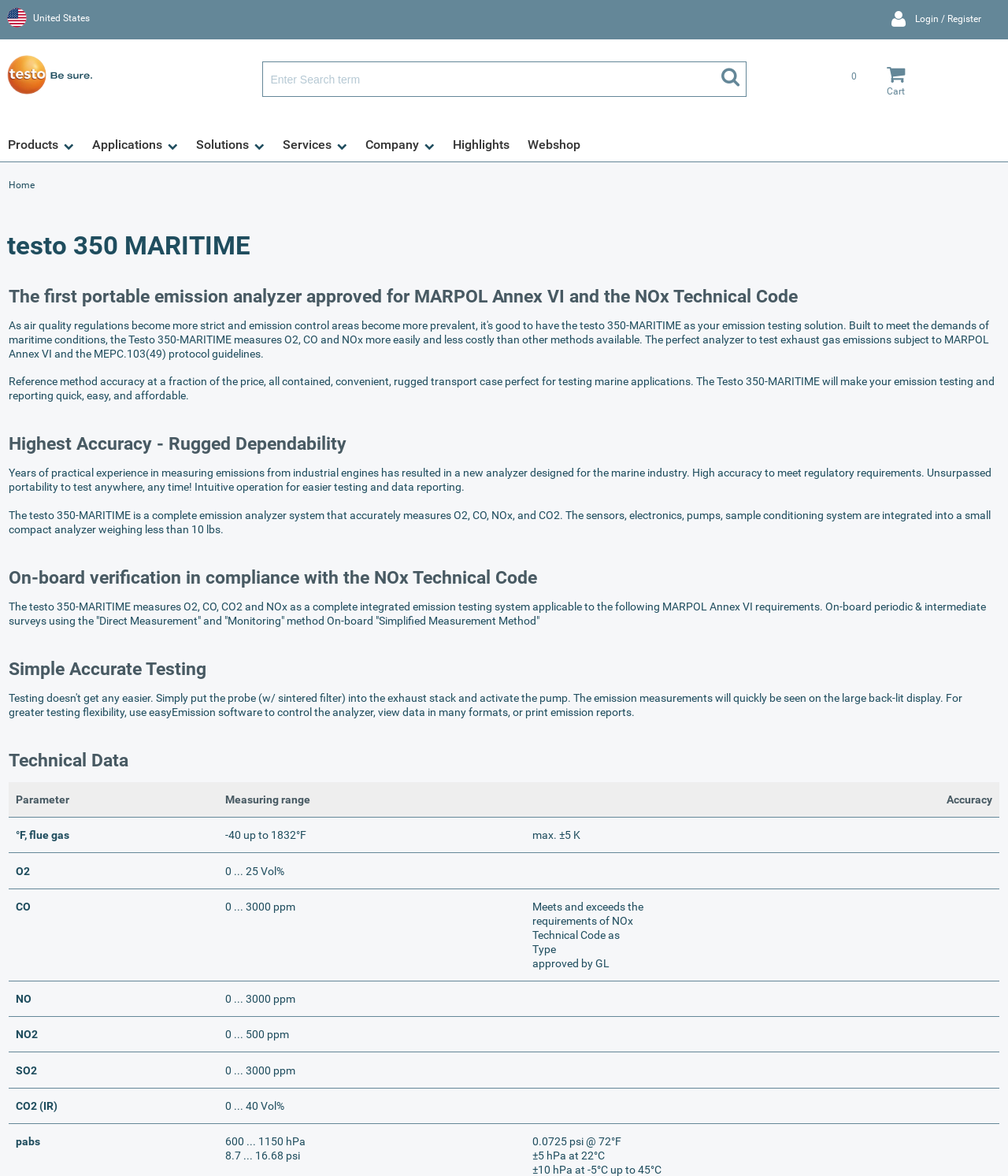Please determine the bounding box coordinates of the clickable area required to carry out the following instruction: "Click on the United States link". The coordinates must be four float numbers between 0 and 1, represented as [left, top, right, bottom].

[0.007, 0.007, 0.083, 0.023]